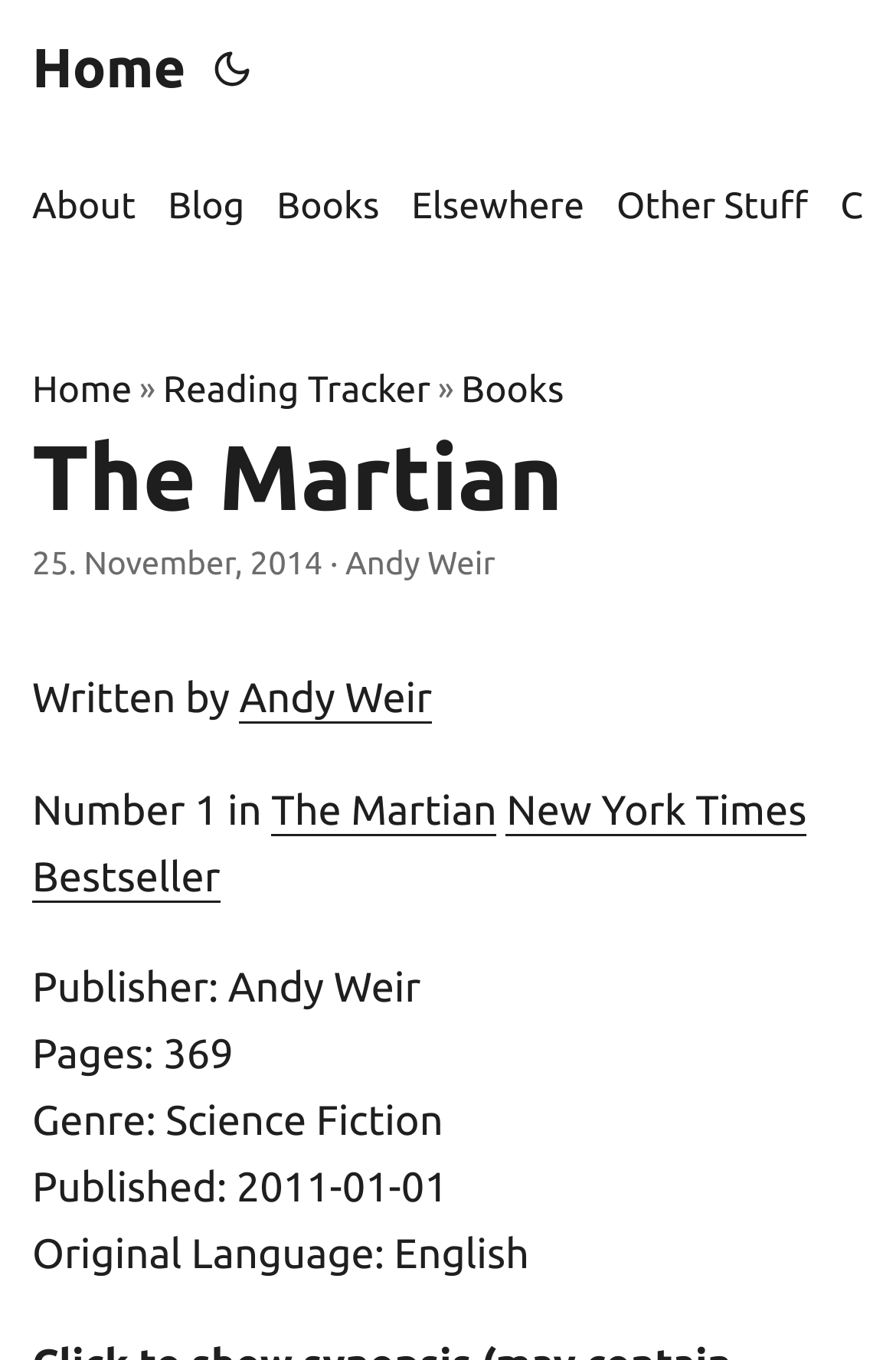Locate the bounding box of the UI element described in the following text: "New York Times Bestseller".

[0.036, 0.579, 0.9, 0.661]